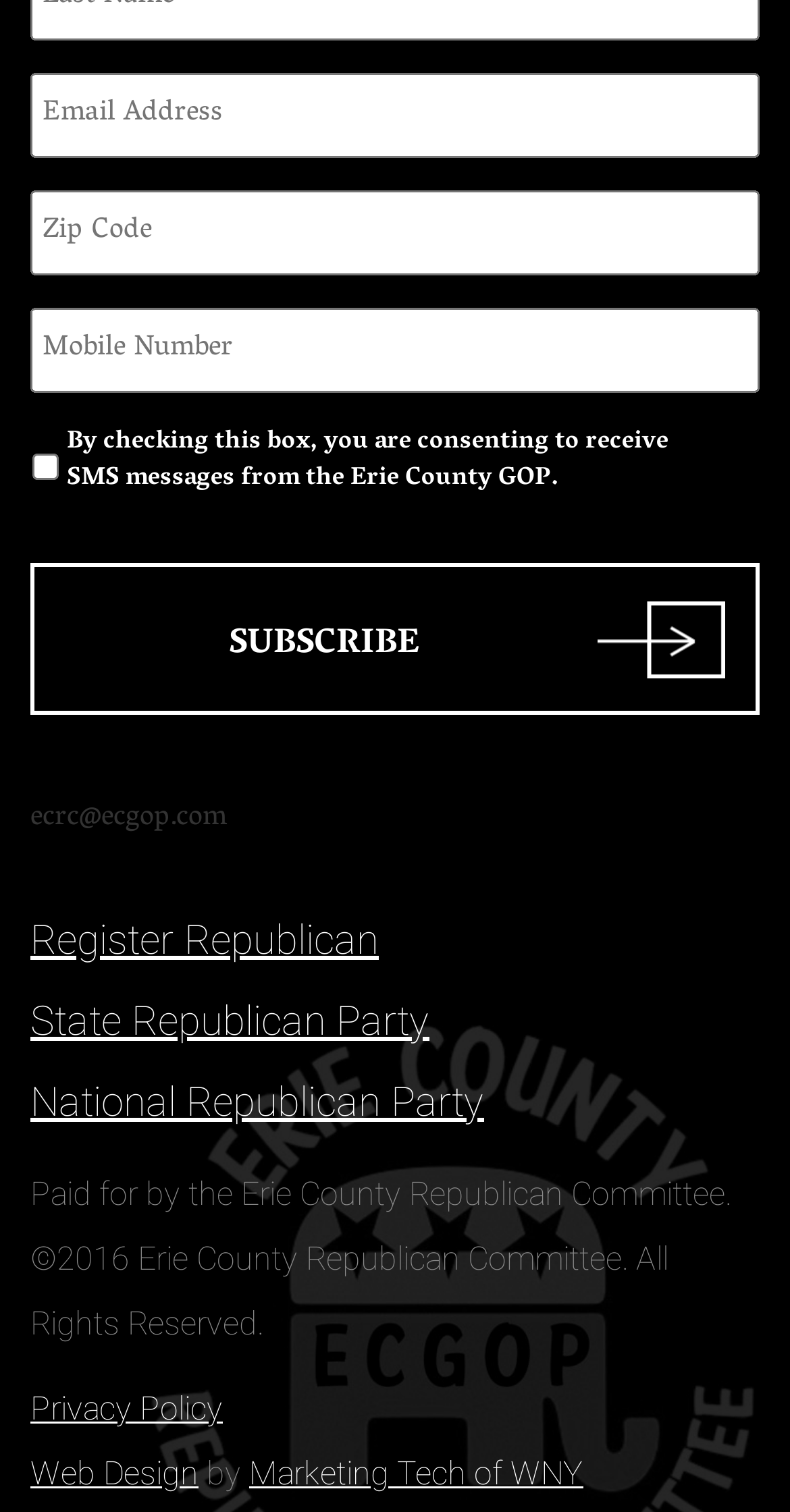How many links are there at the bottom of the page?
Respond to the question with a well-detailed and thorough answer.

There are five links at the bottom of the page, namely 'Register Republican', 'State Republican Party', 'National Republican Party', 'Privacy Policy', and 'Web Design'.